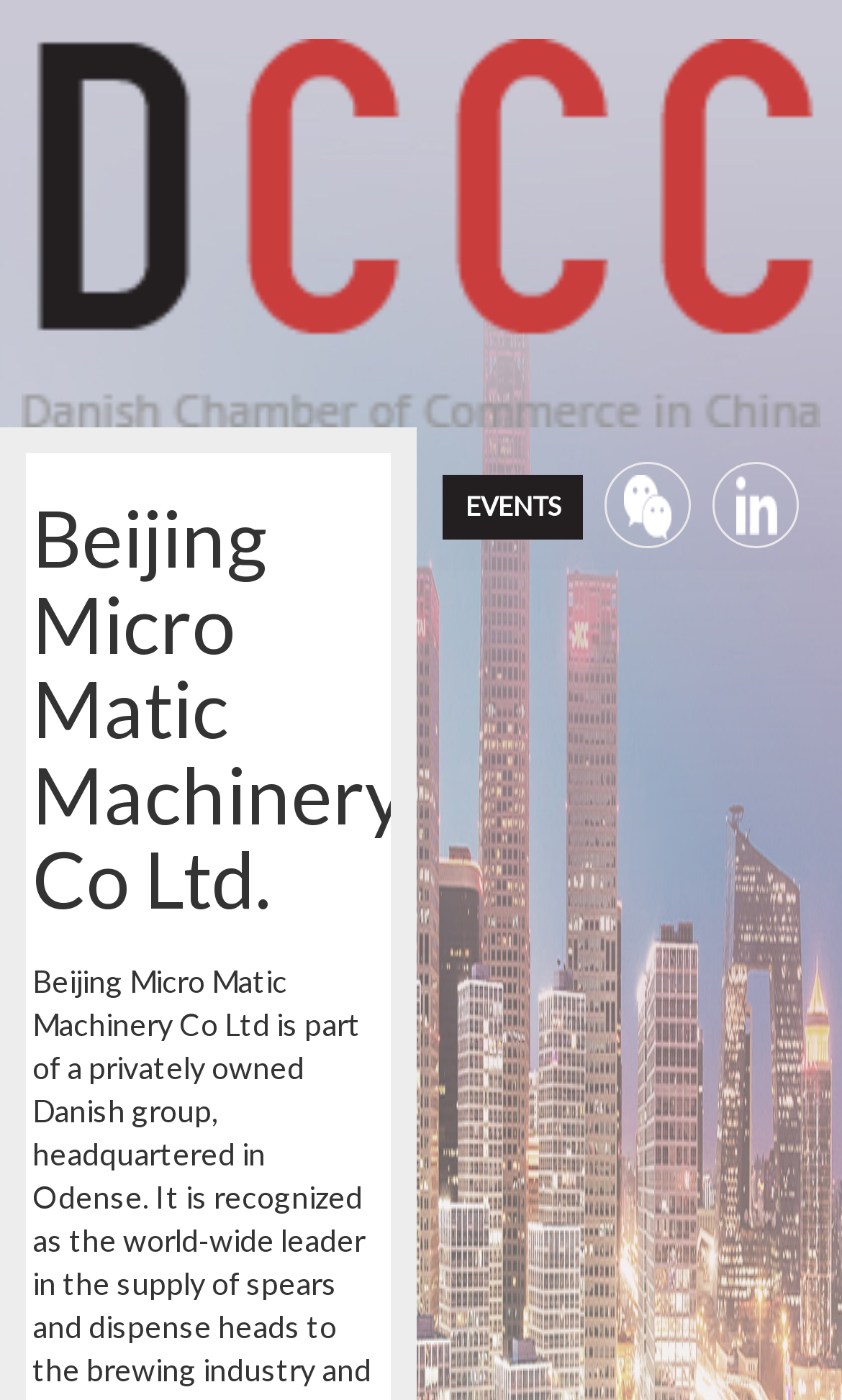Extract the bounding box coordinates for the UI element described as: "events".

[0.526, 0.34, 0.692, 0.386]